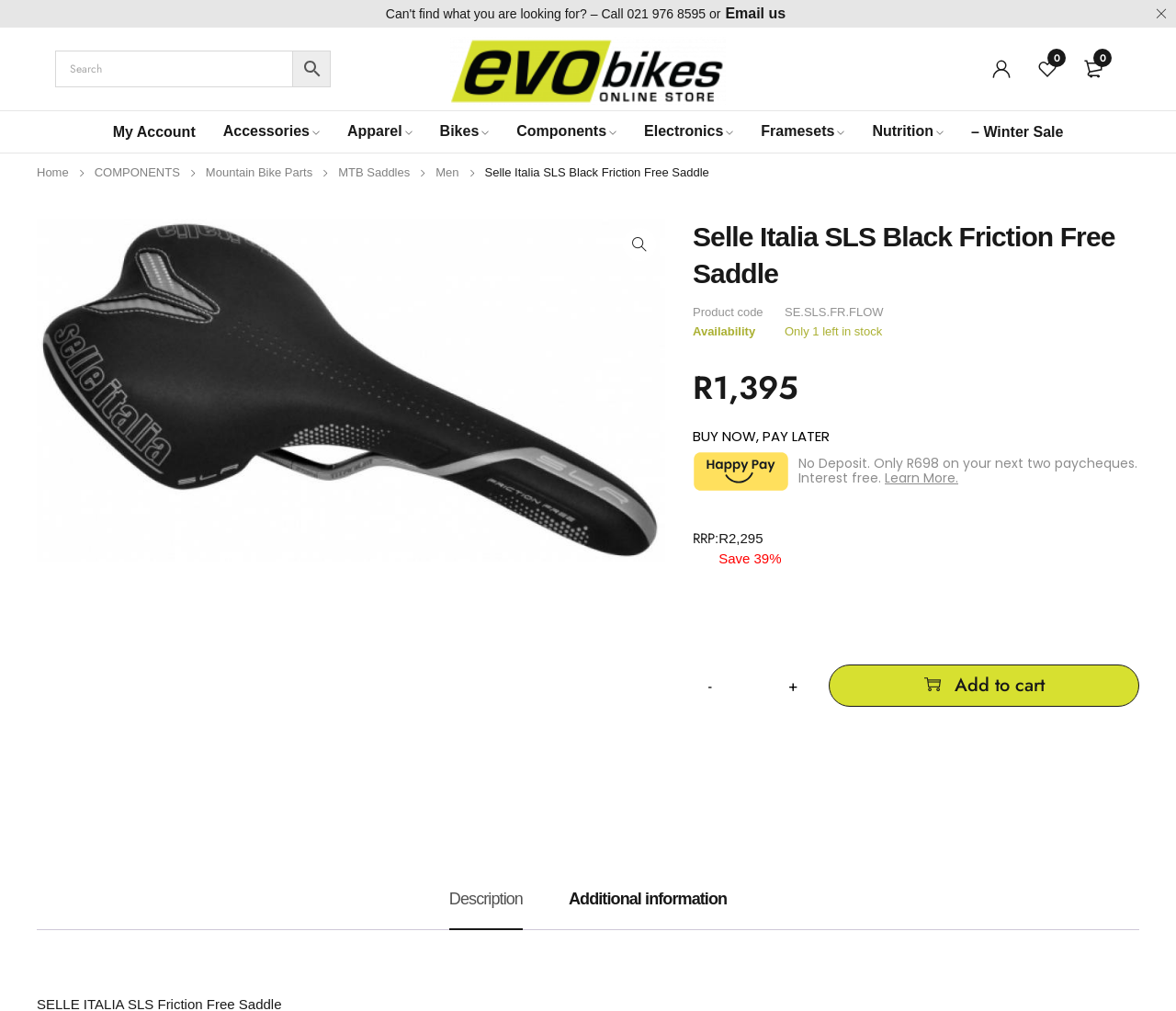How many items are left in stock?
From the screenshot, supply a one-word or short-phrase answer.

1